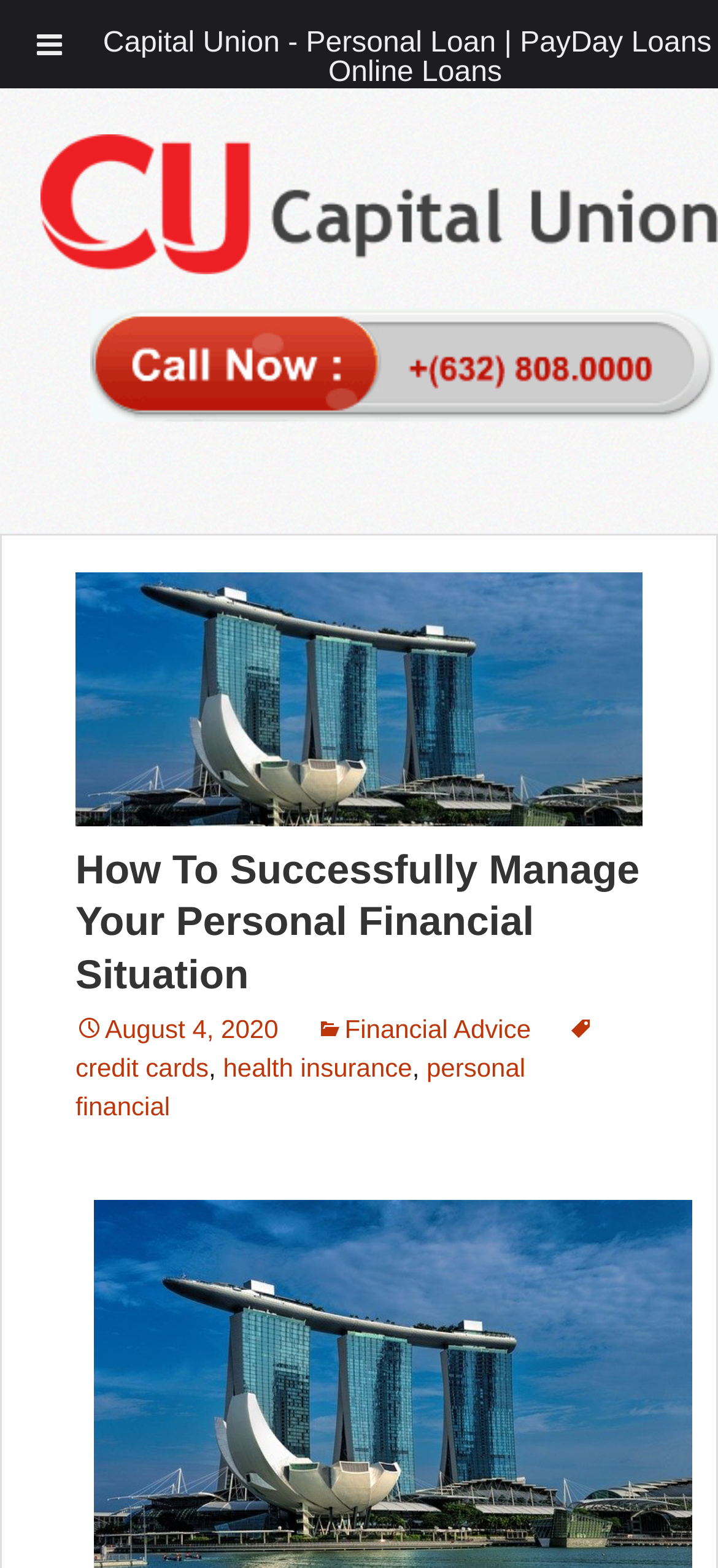Using the given description, provide the bounding box coordinates formatted as (top-left x, top-left y, bottom-right x, bottom-right y), with all values being floating point numbers between 0 and 1. Description: August 4, 2020

[0.105, 0.647, 0.388, 0.666]